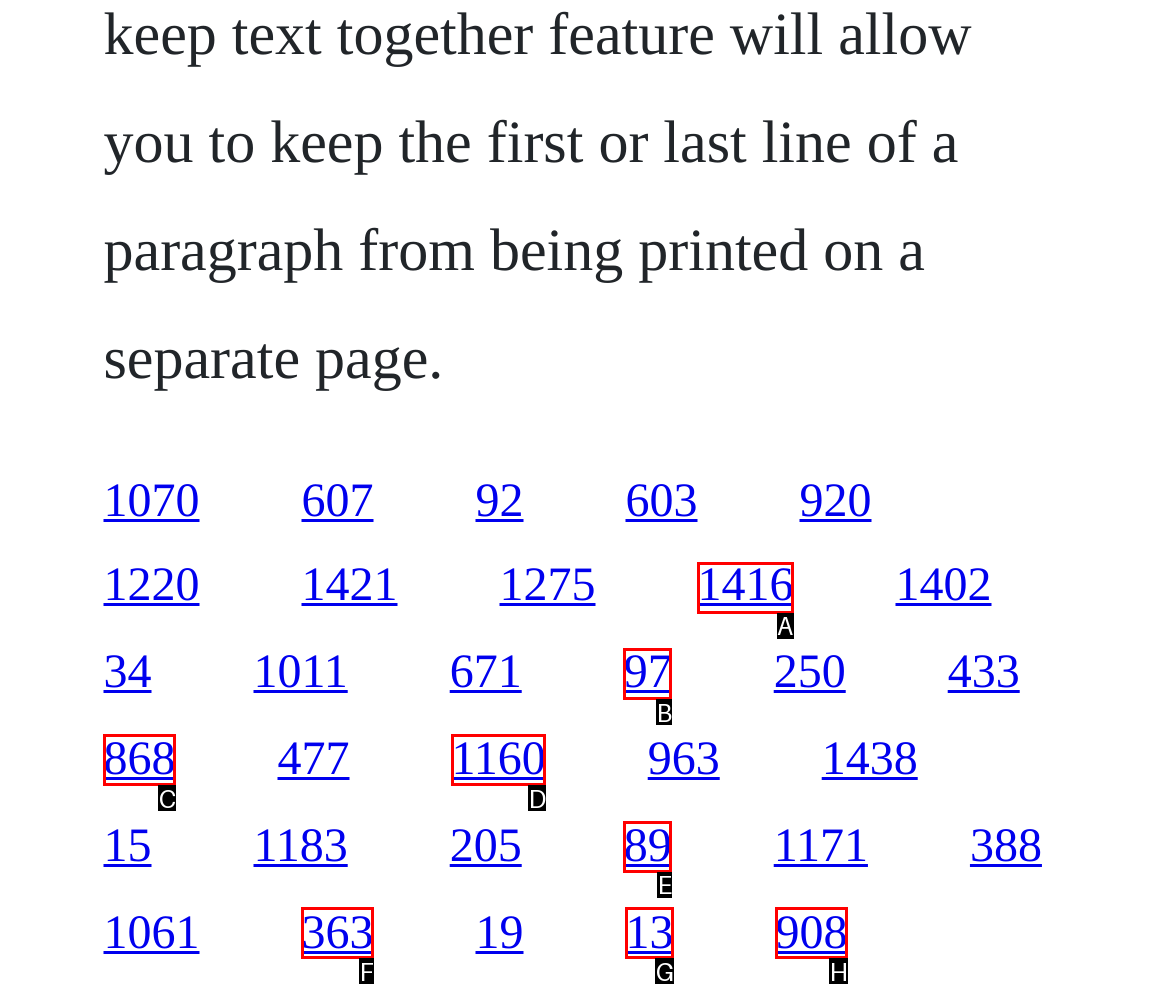Identify the letter of the UI element you should interact with to perform the task: go to the seventh link
Reply with the appropriate letter of the option.

A